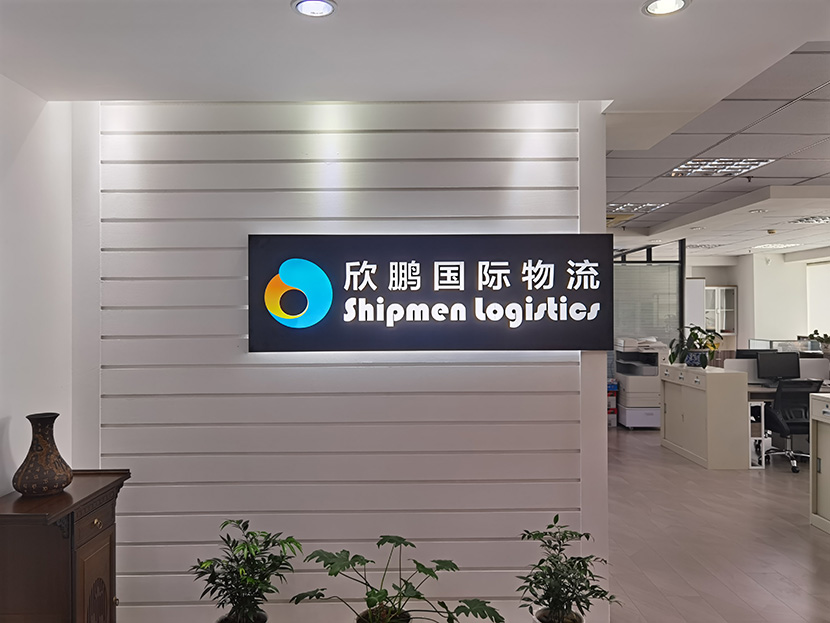What type of elements add warmth to the office atmosphere?
Please give a detailed and elaborate answer to the question based on the image.

The office atmosphere is enhanced by decorative elements such as potted plants and a vase, which add a touch of warmth to the otherwise professional and modern workspace.